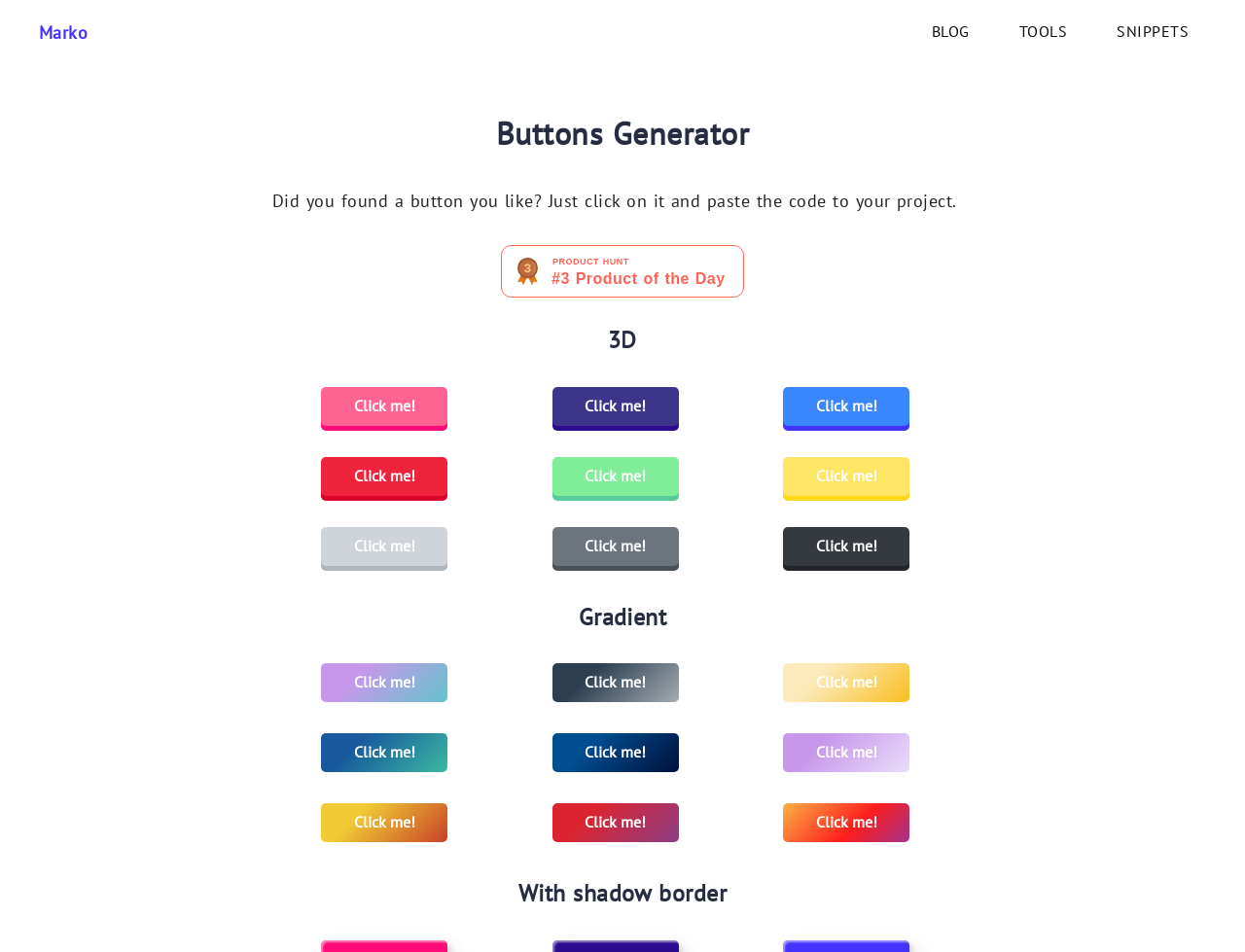Deliver a detailed narrative of the webpage's visual and textual elements.

This webpage is a buttons generator tool, offering over 100 buttons that can be used in a project. At the top left, there is a link to the developer's name, "Marko", and to the right, there are three links: "BLOG", "TOOLS", and "SNIPPETS". Below these links, there is a heading that reads "Buttons Generator". 

Underneath the heading, there is a brief instruction that says "Did you found a button you like? Just click on it and paste the code to your project." Next to this text, there is a link with a "PRODUCT HUNT" icon and a description "#3 Product of the Day". 

The webpage is divided into three sections, each with a heading: "3D", "Gradient", and "With shadow border". In each section, there are multiple buttons arranged in three columns, with the buttons in each section having a similar design style. The buttons are labeled "Click me!" and are evenly spaced from each other. The sections are stacked vertically, with the "3D" section at the top, followed by the "Gradient" section, and finally the "With shadow border" section at the bottom.